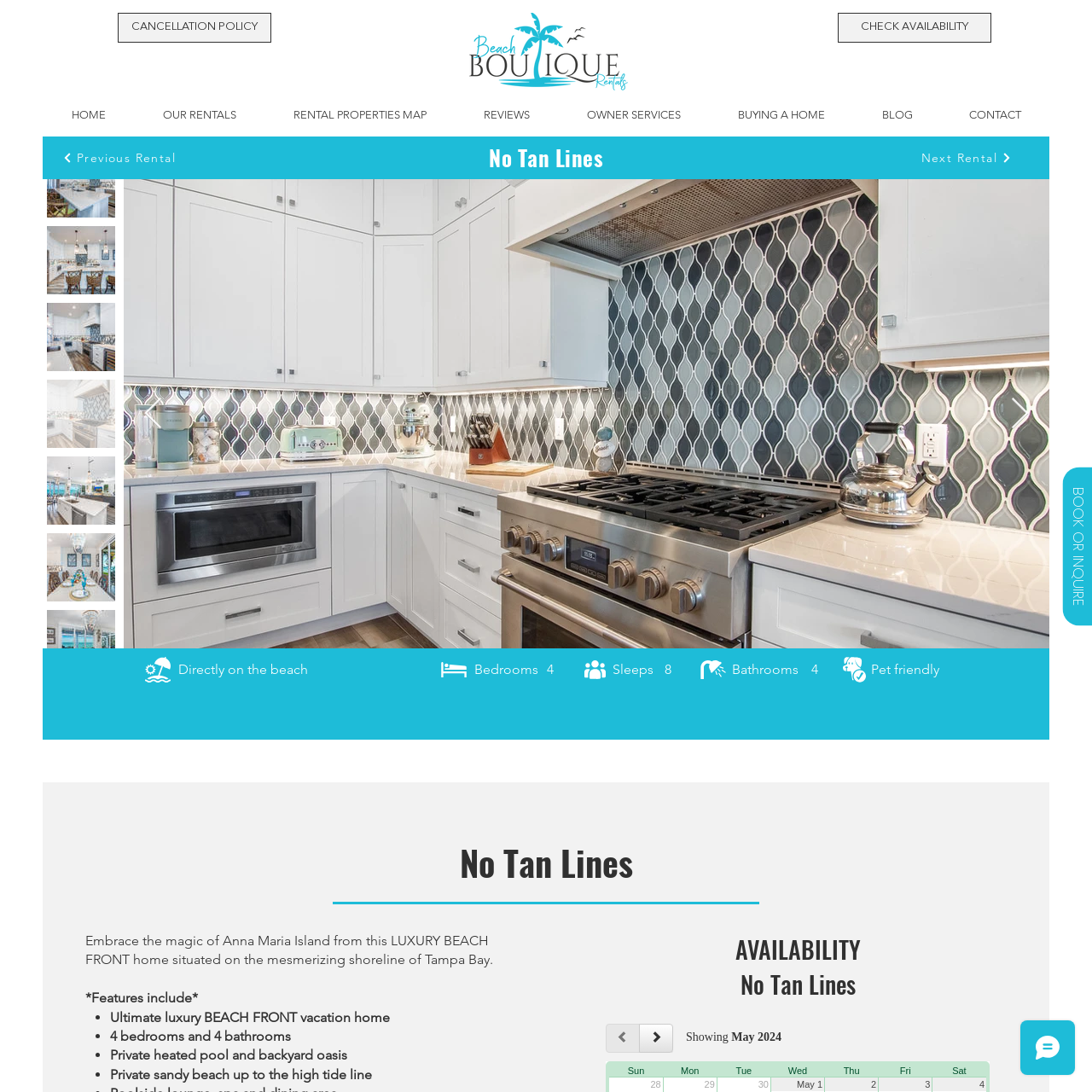What is one of the luxury features of the property?
Pay attention to the part of the image enclosed by the red bounding box and respond to the question in detail.

The caption highlights the luxury features of the property, including a private heated pool, which is an added luxury to the serene backyard oasis, making the property an ideal choice for guests.